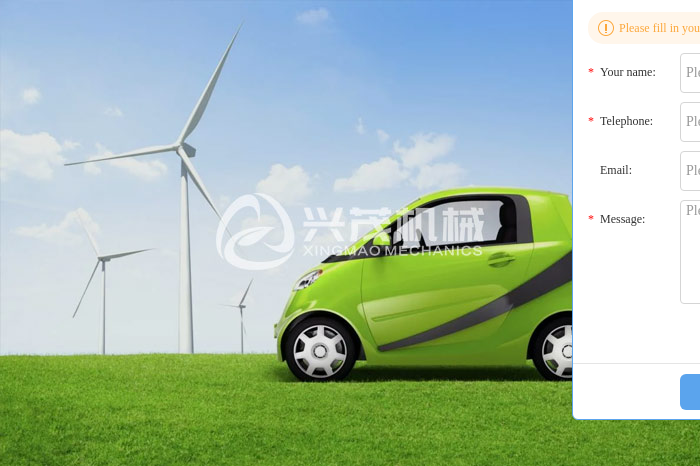What is the source of energy in the background?
Answer the question with a detailed and thorough explanation.

In the background, the wind turbines stand tall, capturing energy from the breeze, highlighting the integration of renewable energy sources in transportation.